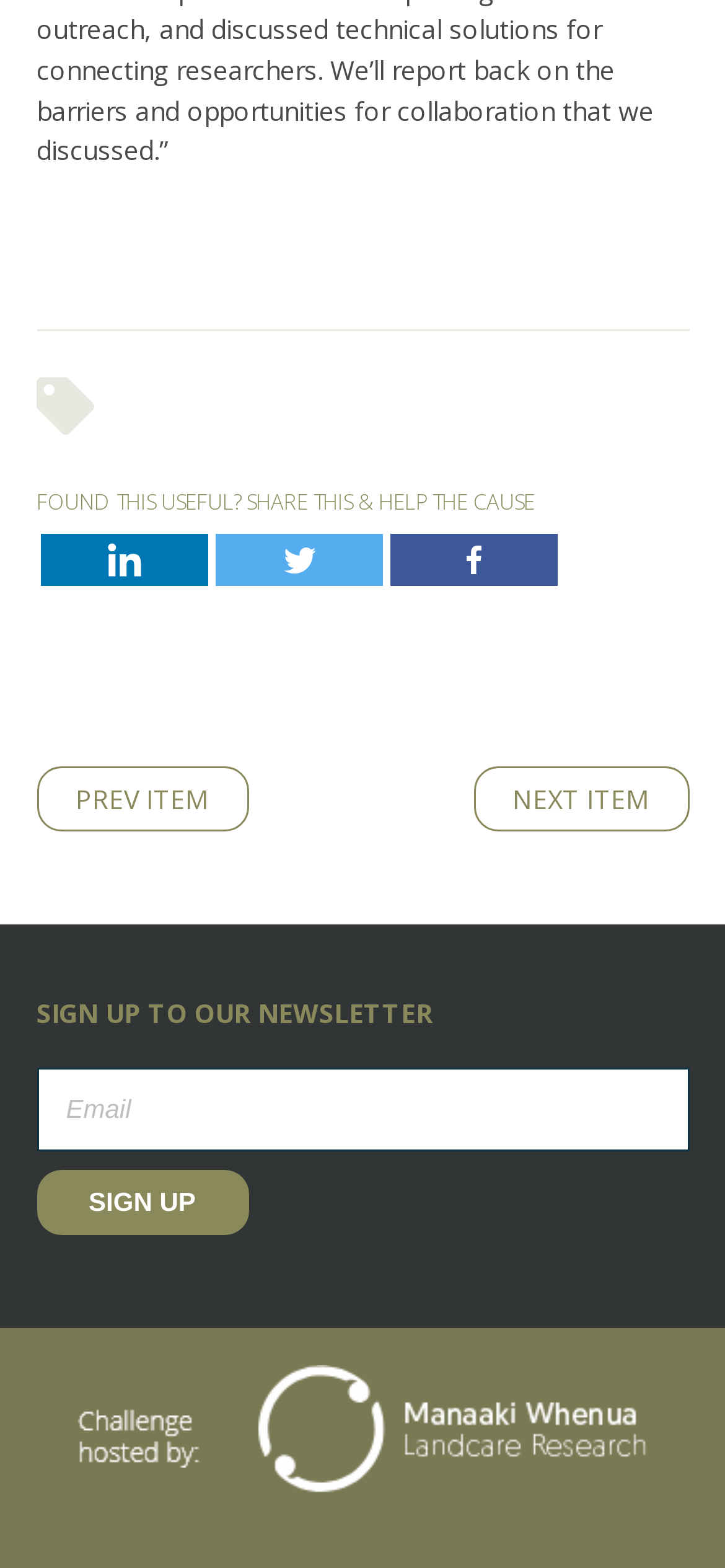What is the function of the 'Sign up' button?
Offer a detailed and full explanation in response to the question.

I analyzed the context of the 'Sign up' button, which is located below the 'Email' textbox and the 'SIGN UP TO OUR NEWSLETTER' heading, so I concluded that the function of the 'Sign up' button is to subscribe to the newsletter.